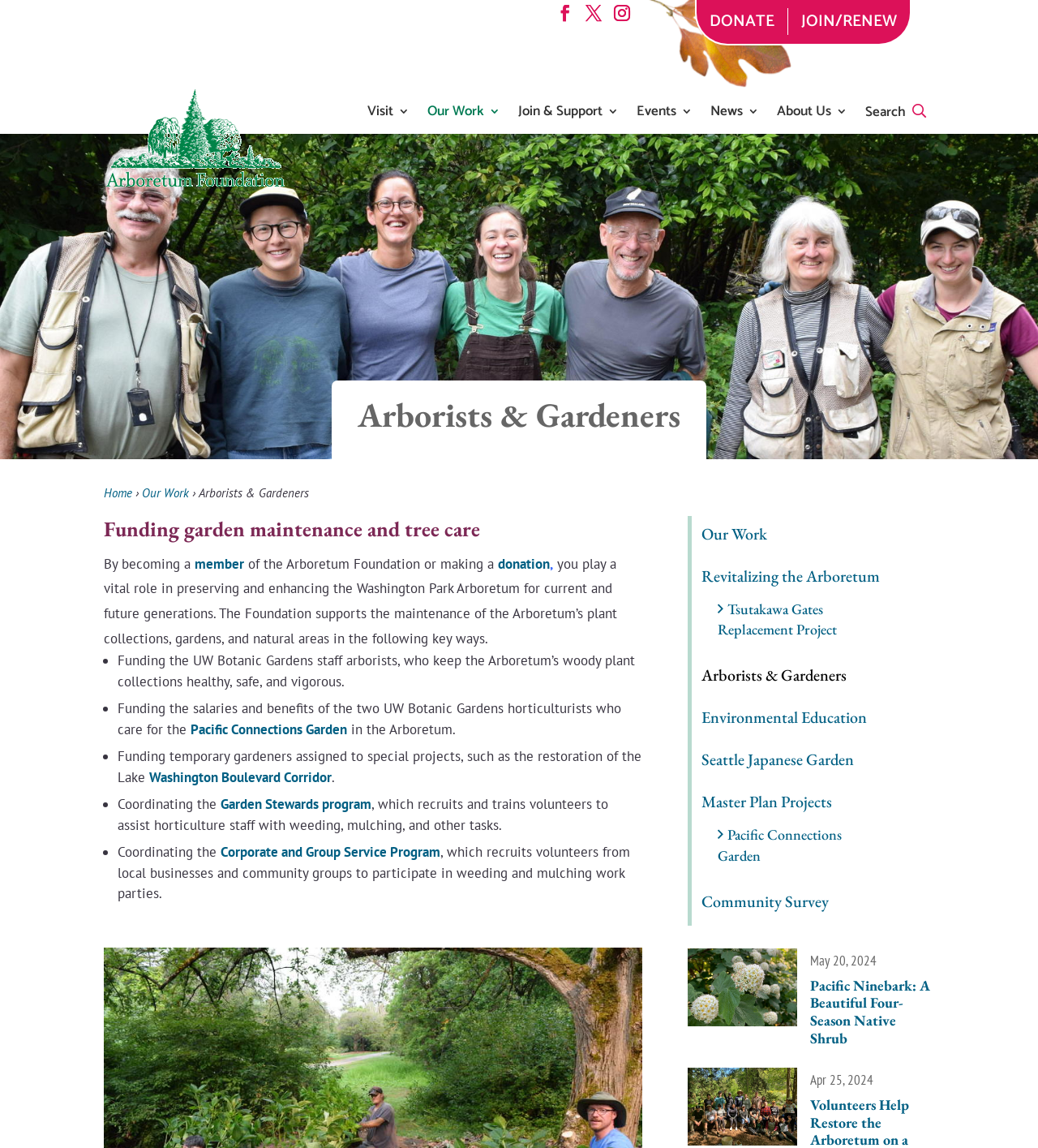Please identify the primary heading on the webpage and return its text.

Arborists & Gardeners